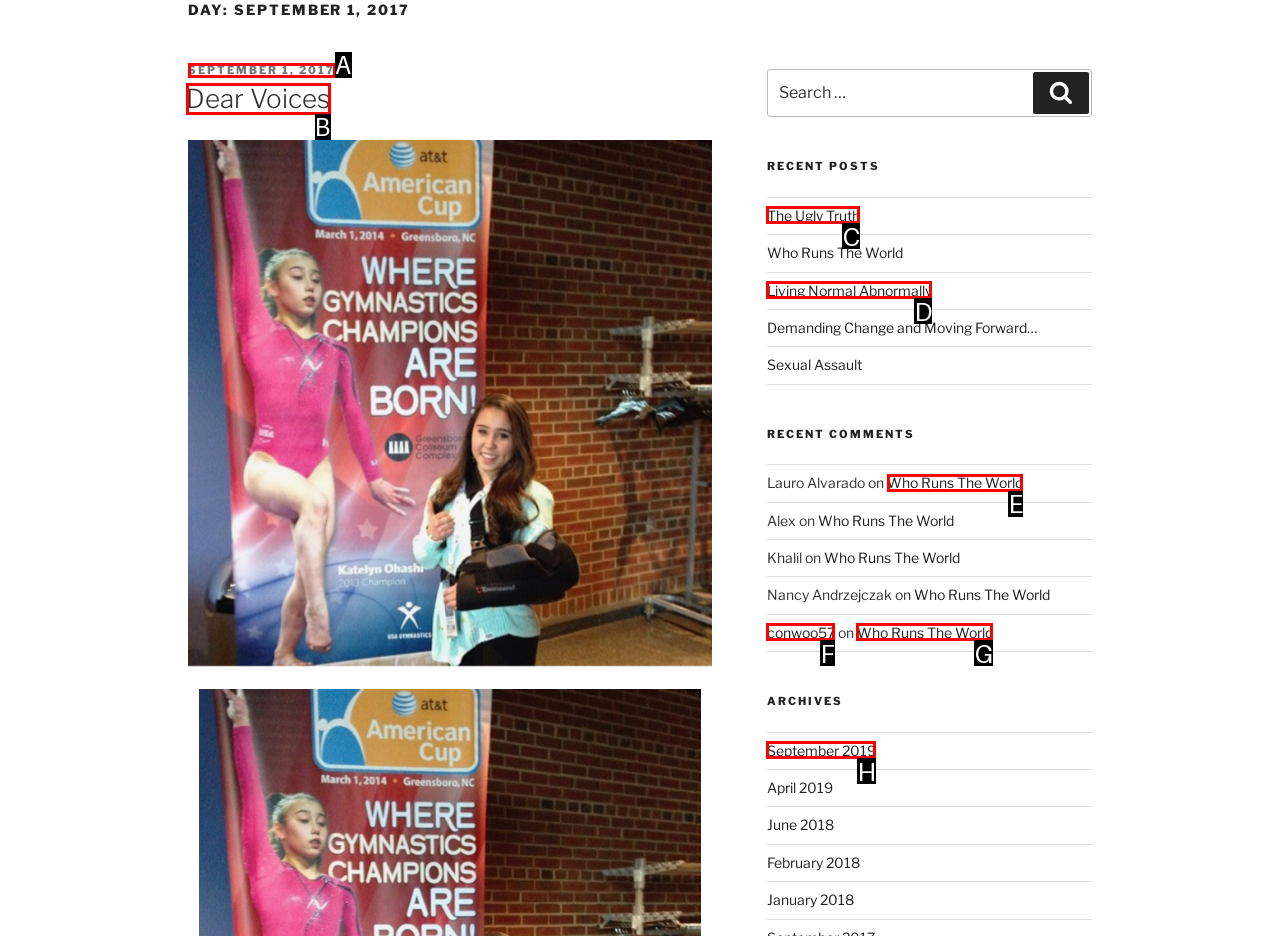Choose the letter of the option you need to click to View comments on 'Who Runs The World'. Answer with the letter only.

E